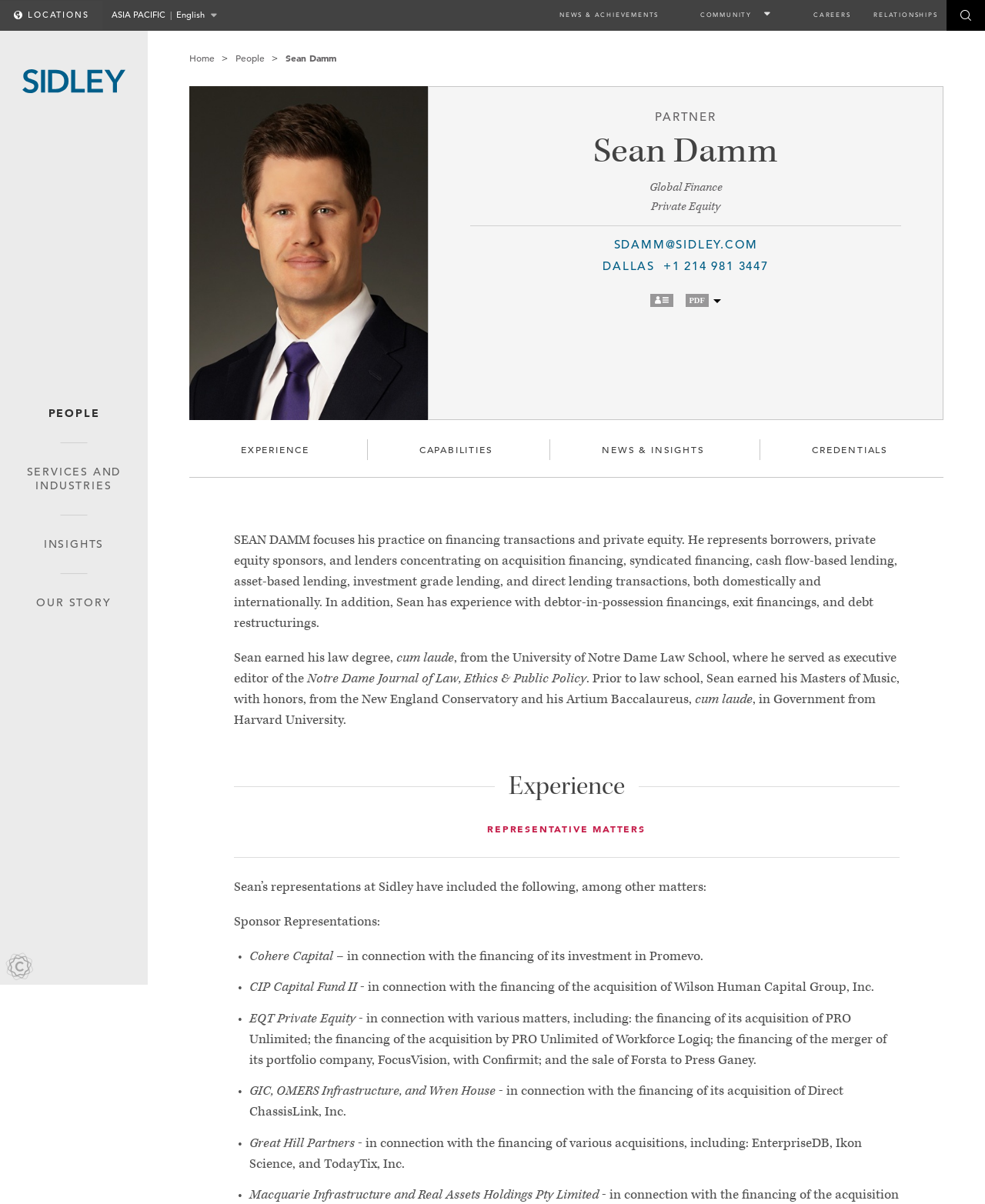Can you identify the bounding box coordinates of the clickable region needed to carry out this instruction: 'Navigate to People'? The coordinates should be four float numbers within the range of 0 to 1, stated as [left, top, right, bottom].

[0.0, 0.337, 0.15, 0.349]